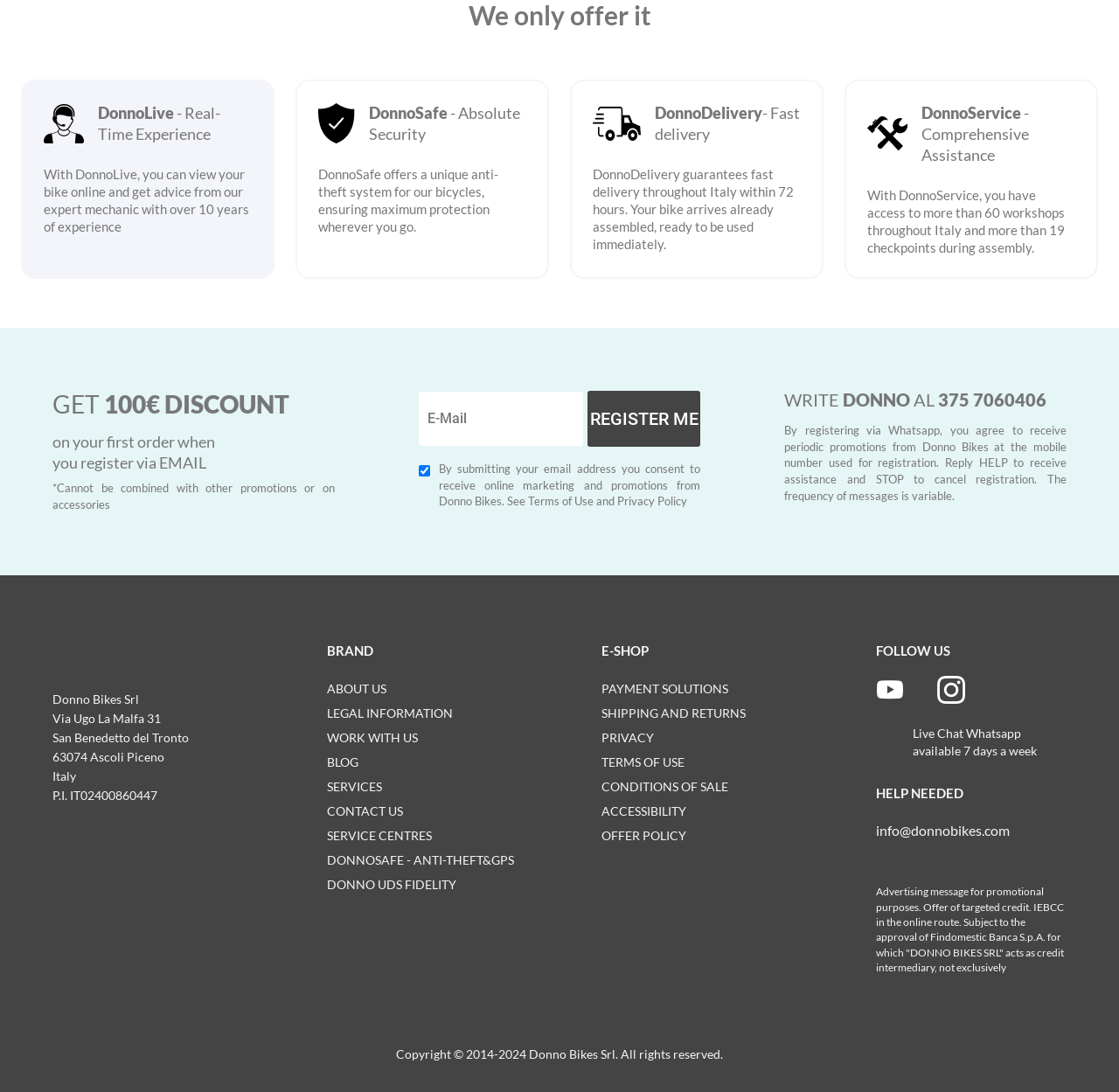Extract the bounding box coordinates for the UI element described by the text: "DonnoLive - Real-Time Experience". The coordinates should be in the form of [left, top, right, bottom] with values between 0 and 1.

[0.075, 0.094, 0.225, 0.132]